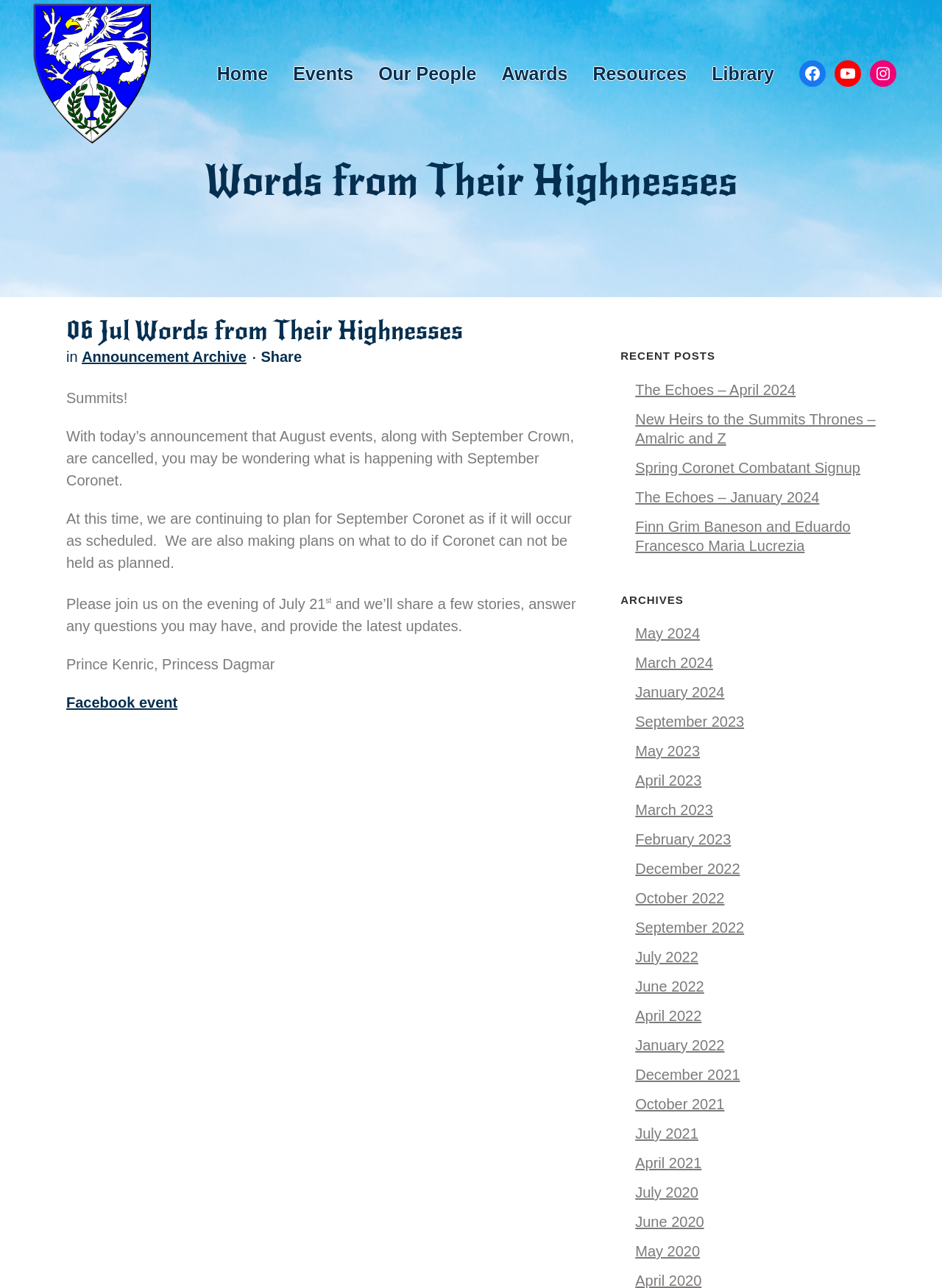Find the bounding box of the element with the following description: "Announcement Archive". The coordinates must be four float numbers between 0 and 1, formatted as [left, top, right, bottom].

[0.087, 0.271, 0.262, 0.283]